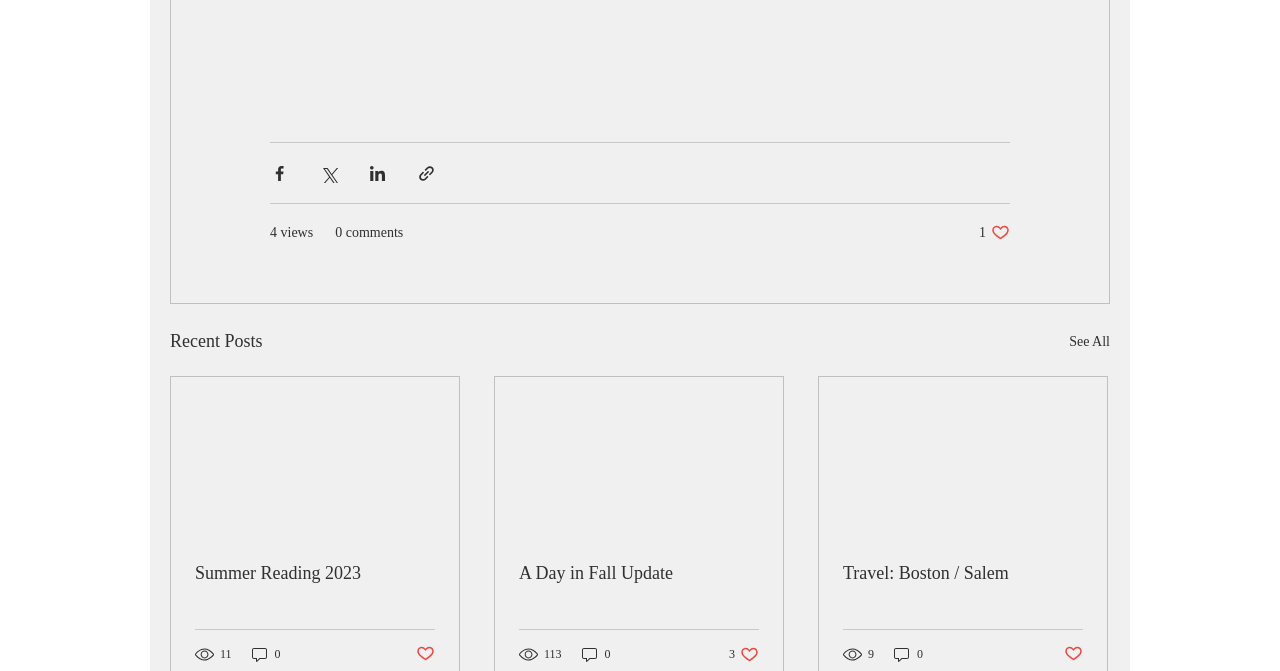Provide the bounding box coordinates for the specified HTML element described in this description: "See All". The coordinates should be four float numbers ranging from 0 to 1, in the format [left, top, right, bottom].

[0.835, 0.488, 0.867, 0.531]